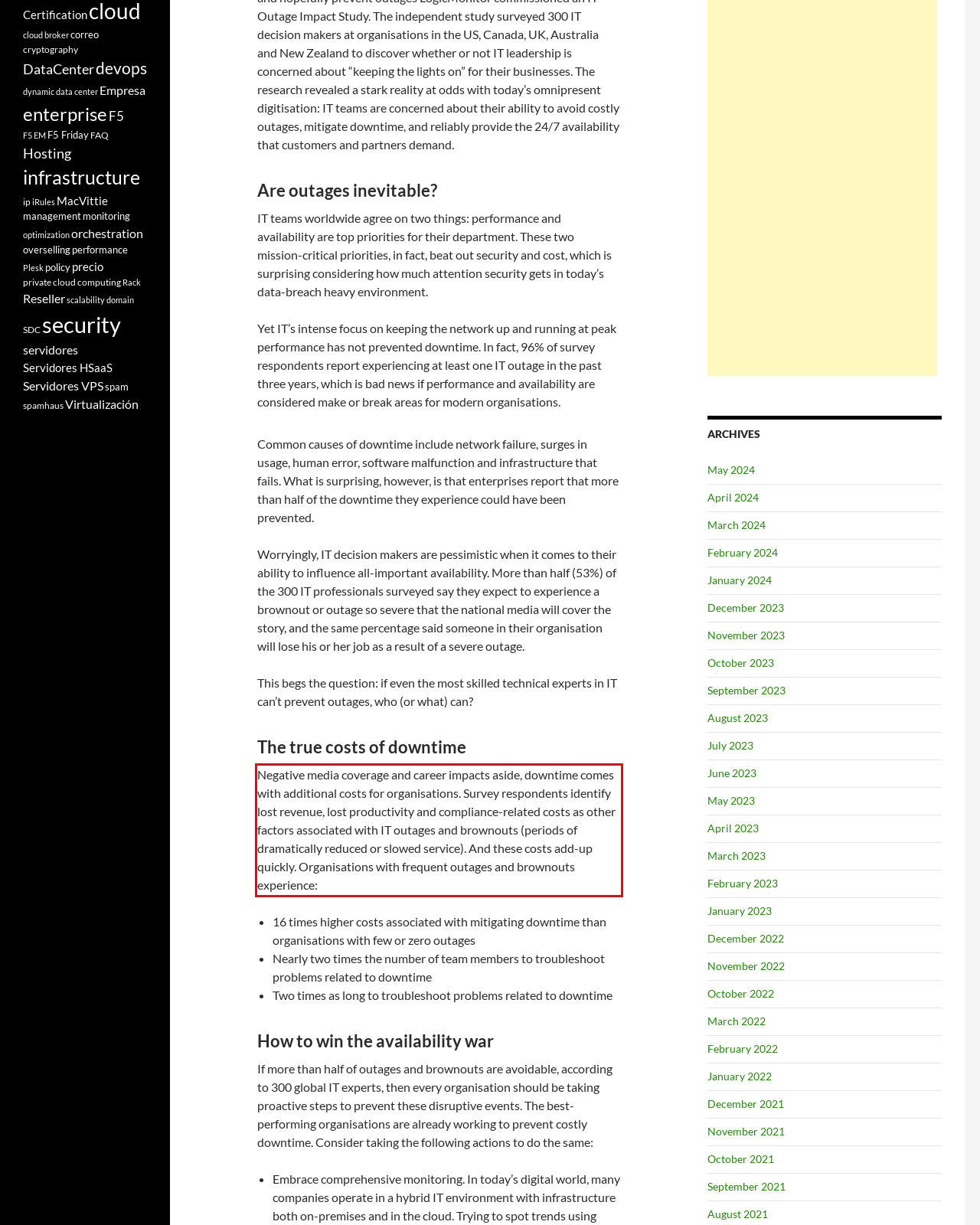You are provided with a screenshot of a webpage that includes a UI element enclosed in a red rectangle. Extract the text content inside this red rectangle.

Negative media coverage and career impacts aside, downtime comes with additional costs for organisations. Survey respondents identify lost revenue, lost productivity and compliance-related costs as other factors associated with IT outages and brownouts (periods of dramatically reduced or slowed service). And these costs add-up quickly. Organisations with frequent outages and brownouts experience: